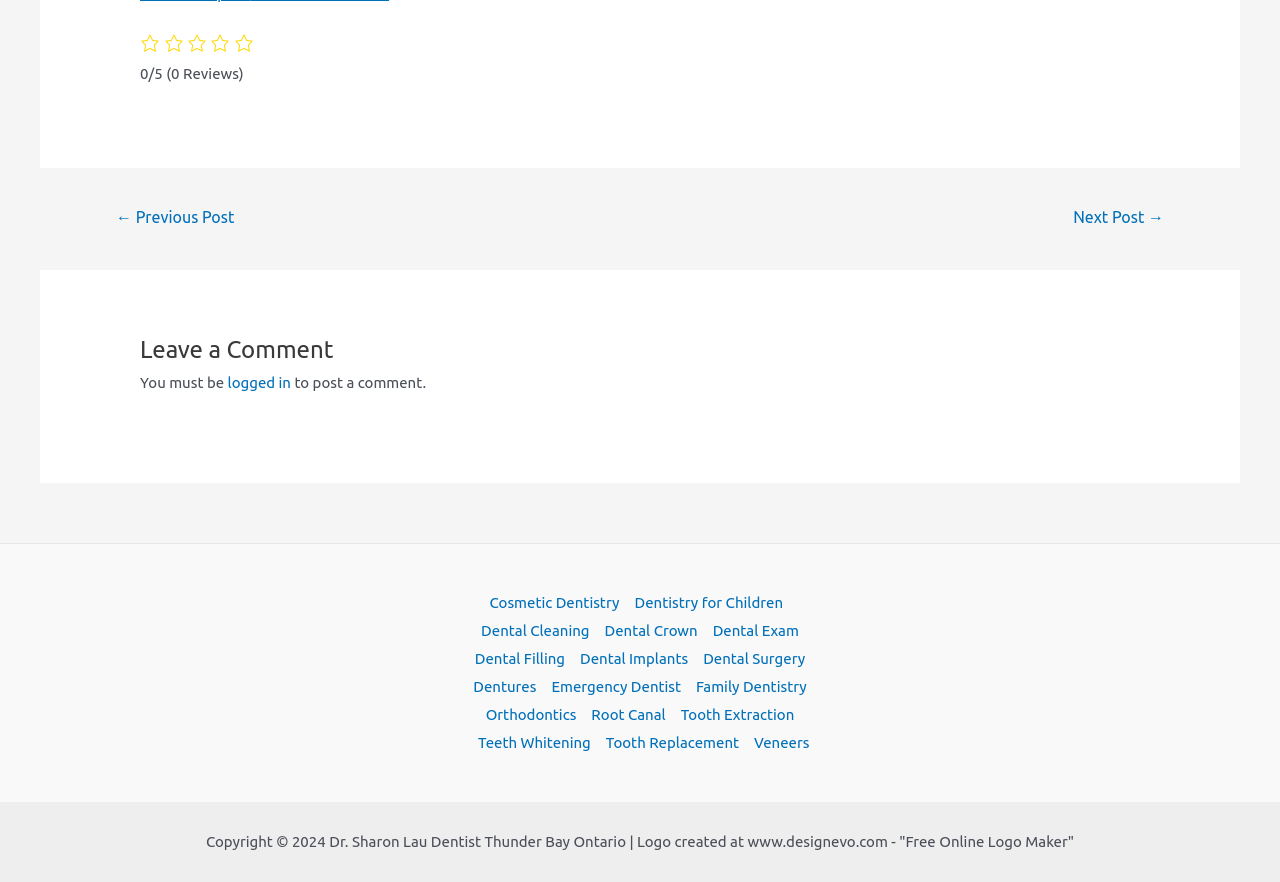Find and specify the bounding box coordinates that correspond to the clickable region for the instruction: "Click on 'Cosmetic Dentistry'".

[0.382, 0.668, 0.49, 0.7]